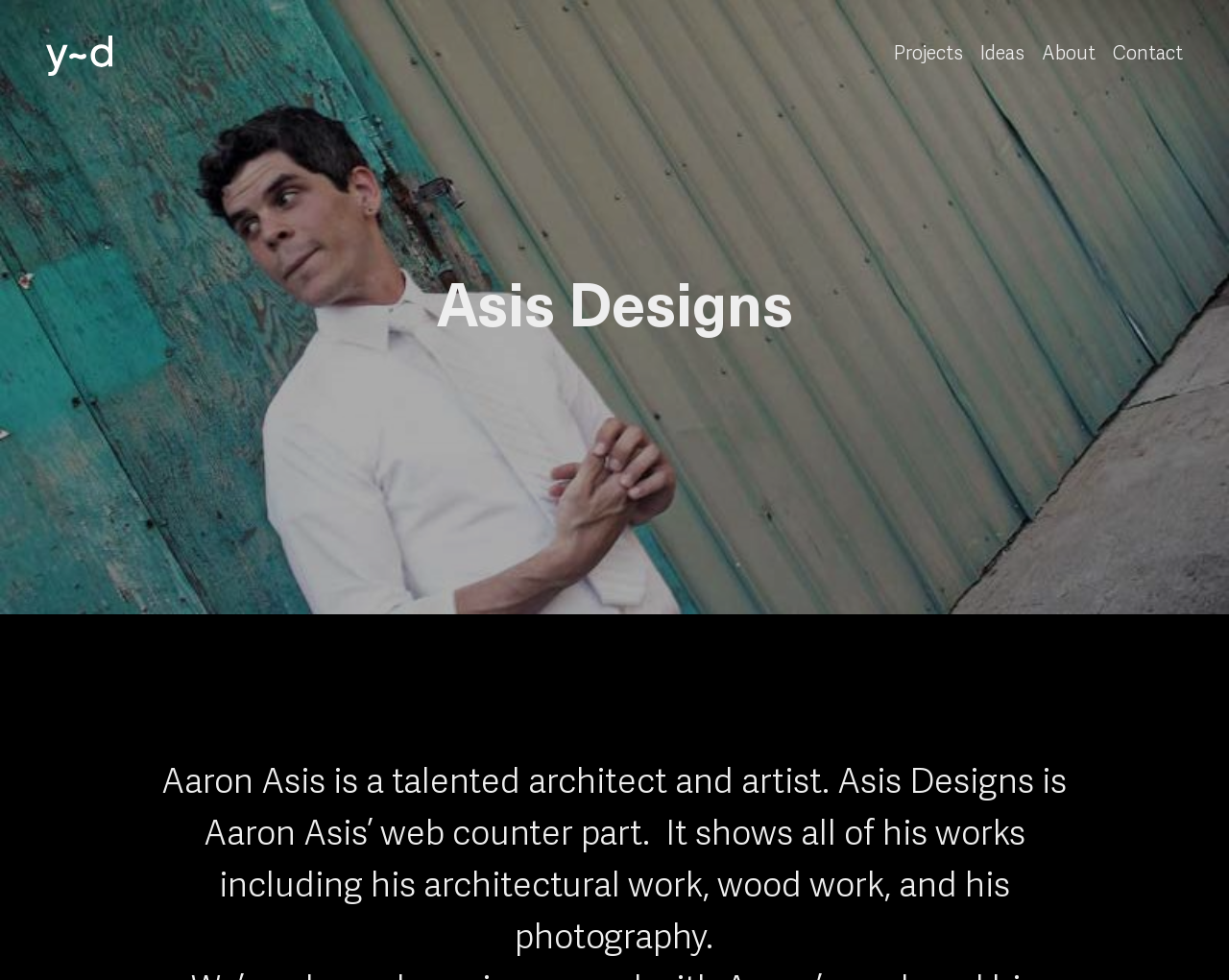What is the profession of Aaron Asis?
Provide a detailed and well-explained answer to the question.

Based on the static text on the webpage, it is mentioned that 'Aaron Asis is a talented architect and artist.' This suggests that Aaron Asis is a professional who works in both architecture and art.